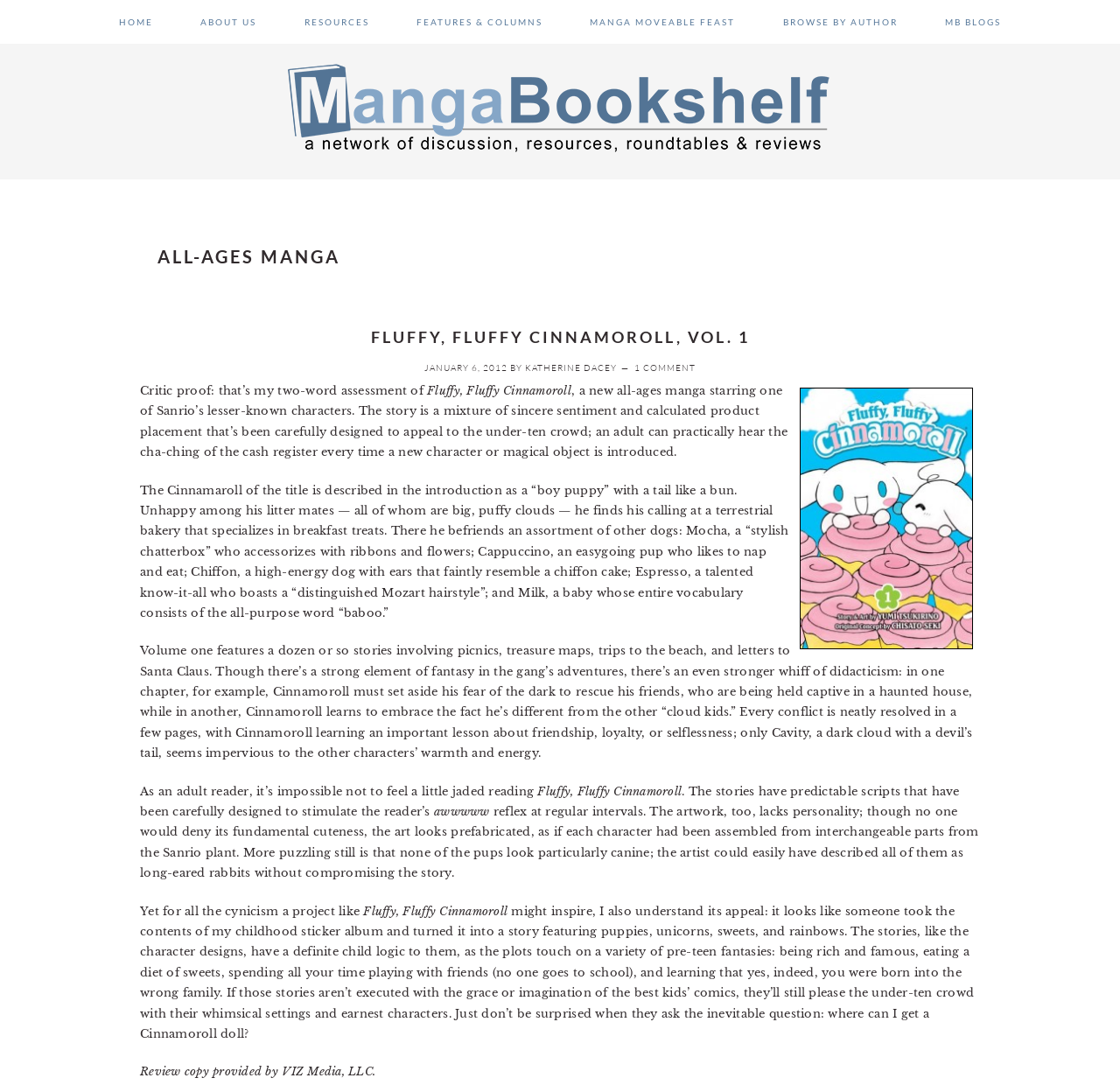Return the bounding box coordinates of the UI element that corresponds to this description: "Fluffy, Fluffy Cinnamoroll, Vol. 1". The coordinates must be given as four float numbers in the range of 0 and 1, [left, top, right, bottom].

[0.331, 0.302, 0.669, 0.32]